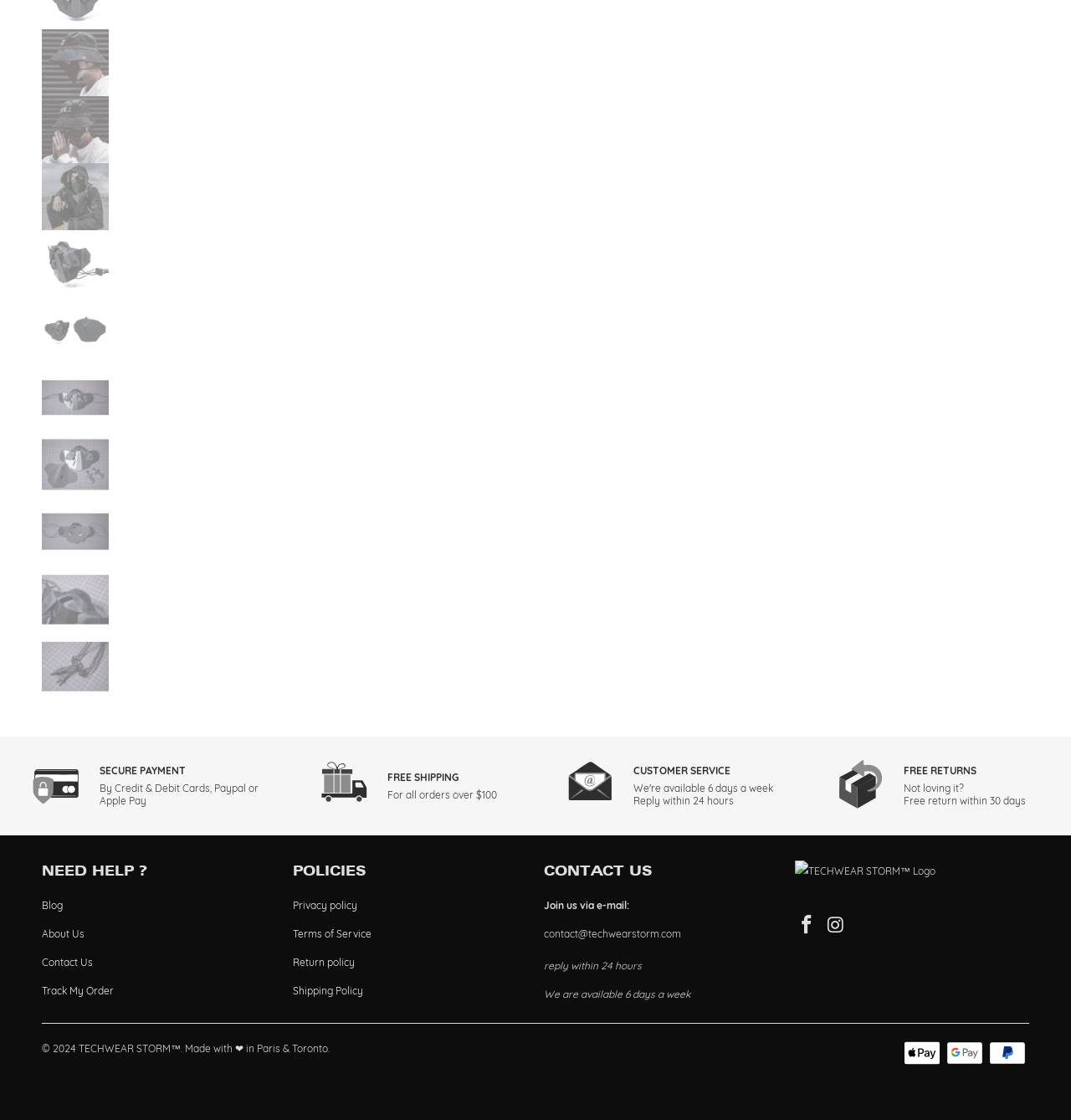Please determine the bounding box coordinates of the clickable area required to carry out the following instruction: "View Horoscopes". The coordinates must be four float numbers between 0 and 1, represented as [left, top, right, bottom].

None